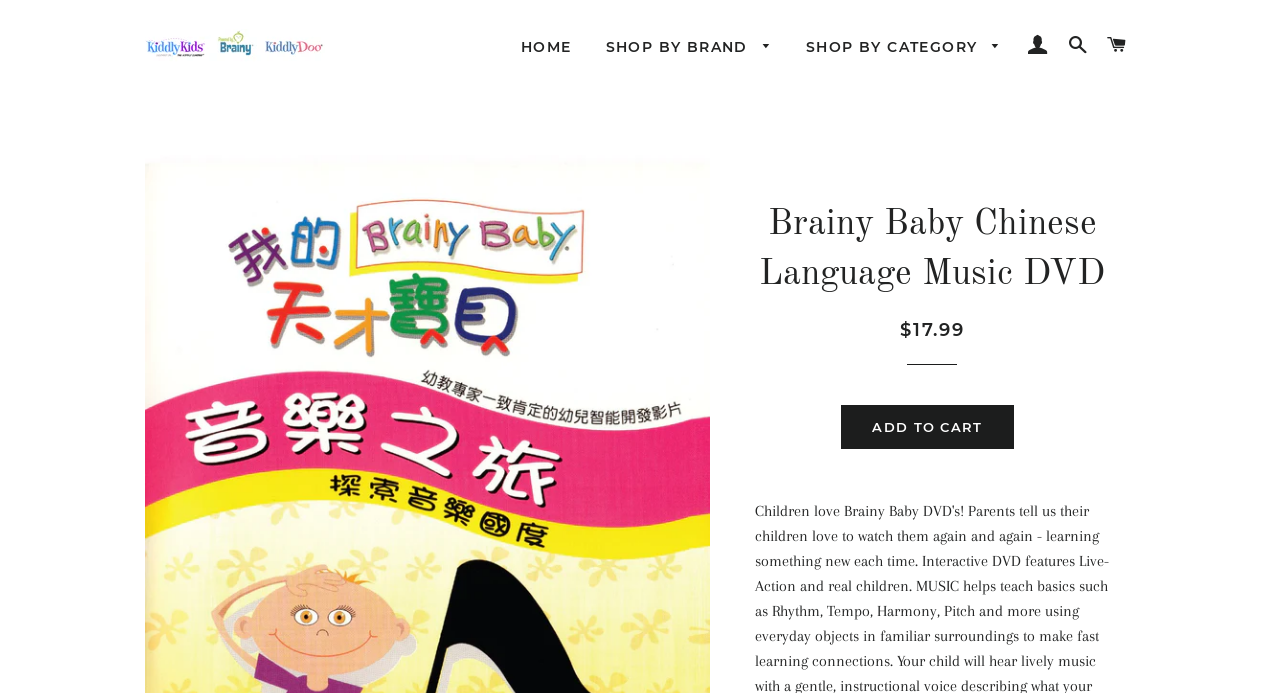Provide the bounding box coordinates for the area that should be clicked to complete the instruction: "Click on the KiddlyKids logo".

[0.113, 0.041, 0.254, 0.089]